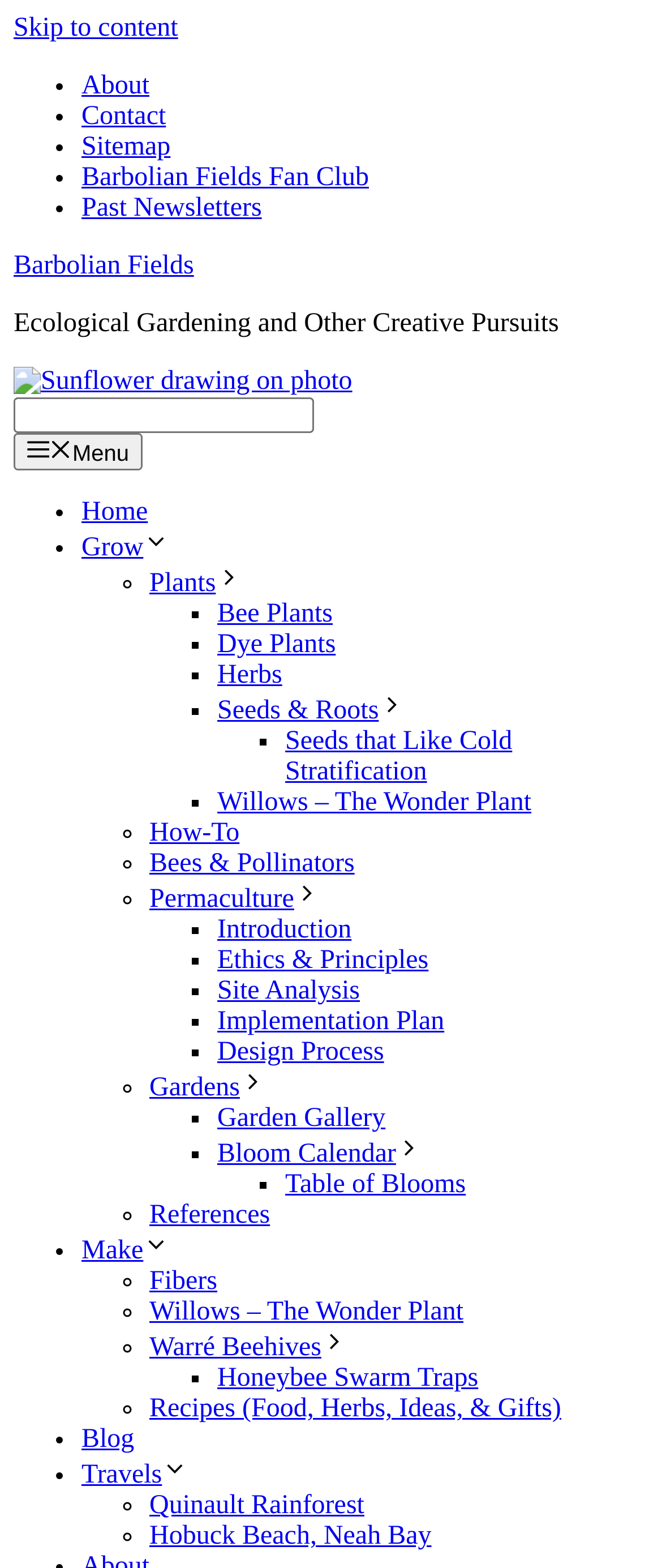What type of plants are mentioned in the 'Grow' section?
Please use the image to deliver a detailed and complete answer.

In the 'Grow' section, there are links to subcategories such as 'Bee Plants', 'Dye Plants', 'Herbs', and 'Seeds & Roots', which suggests that these are the types of plants mentioned in this section.